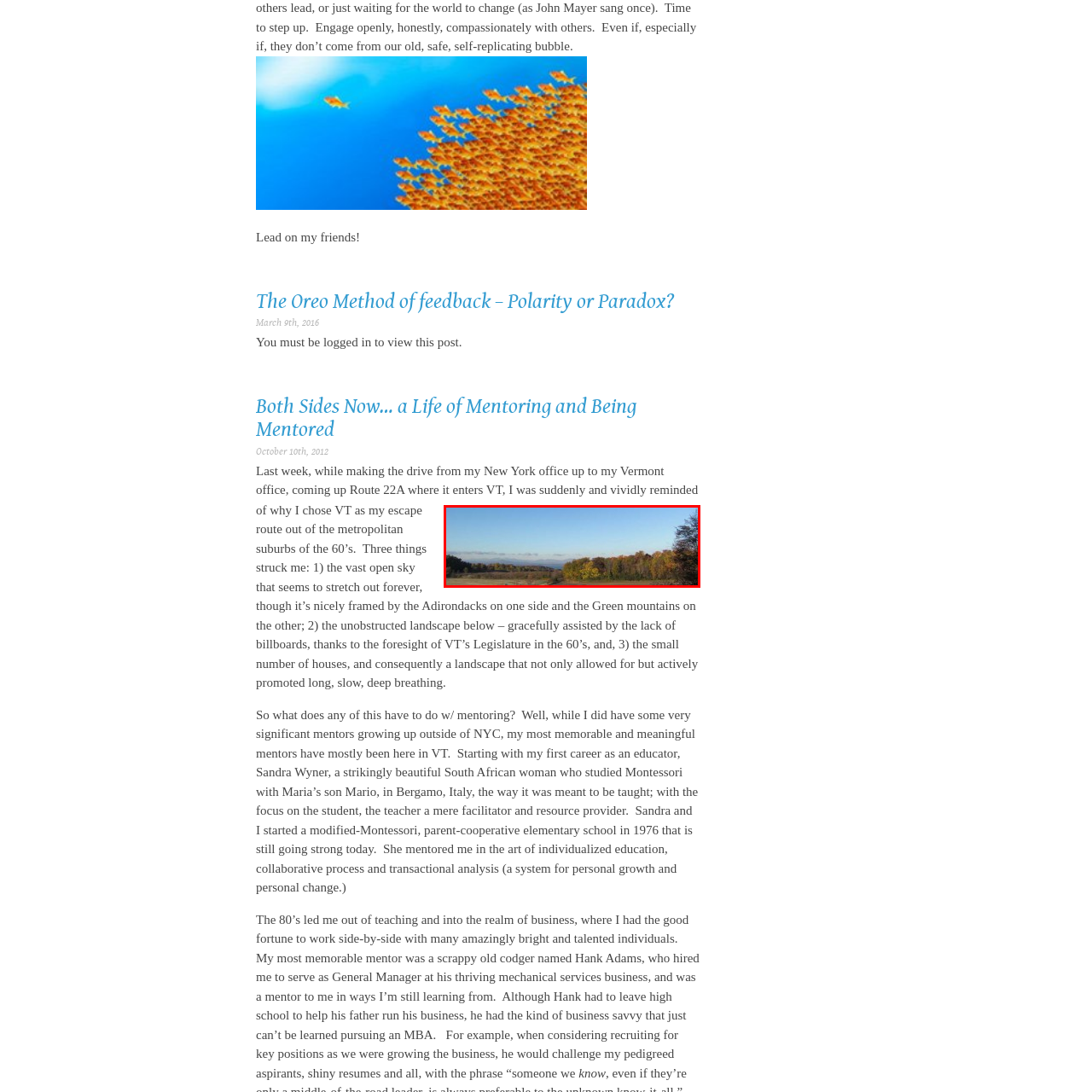Using the image highlighted in the red border, answer the following question concisely with a word or phrase:
What season is depicted in the image?

autumn